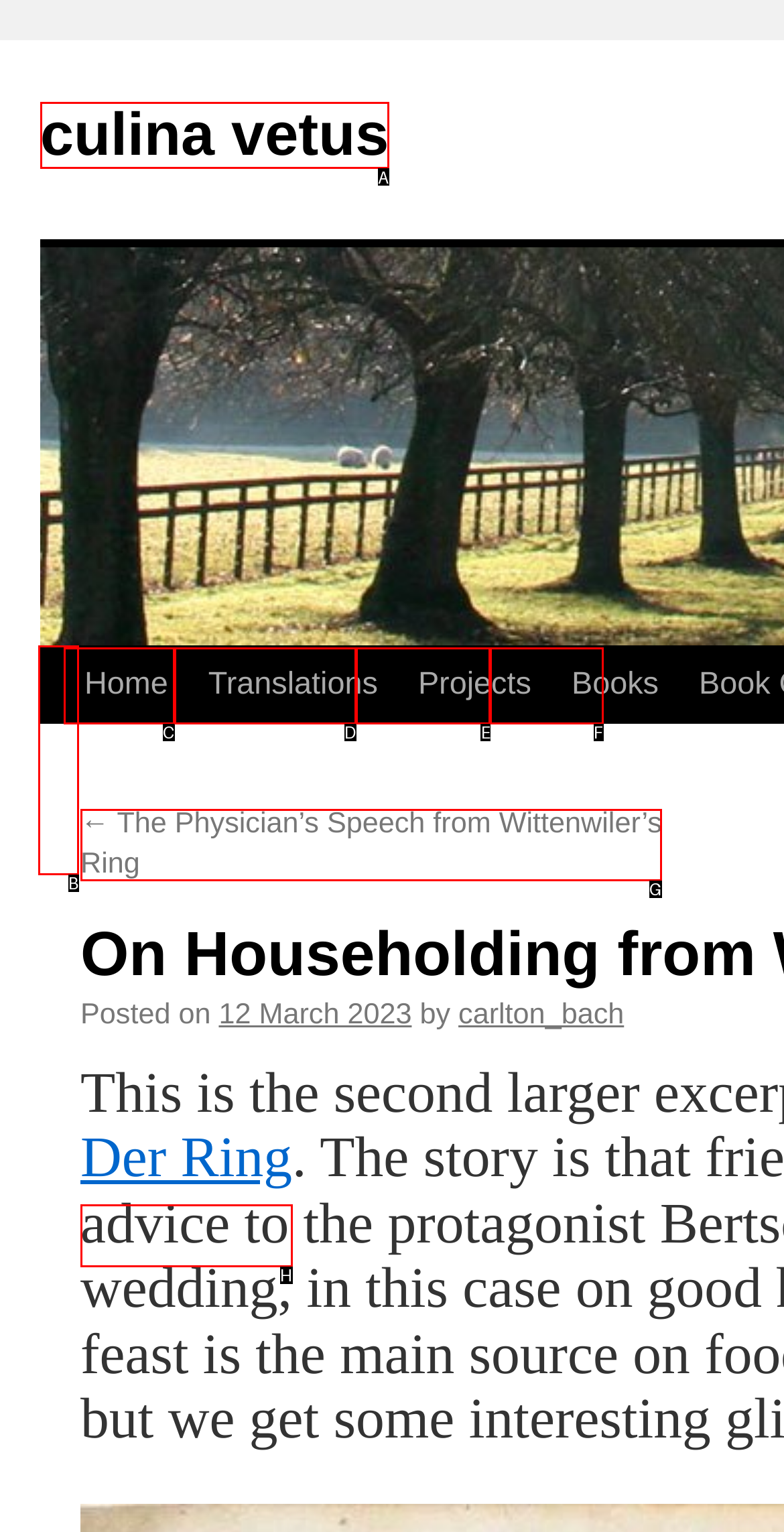Decide which letter you need to select to fulfill the task: view previous post
Answer with the letter that matches the correct option directly.

G